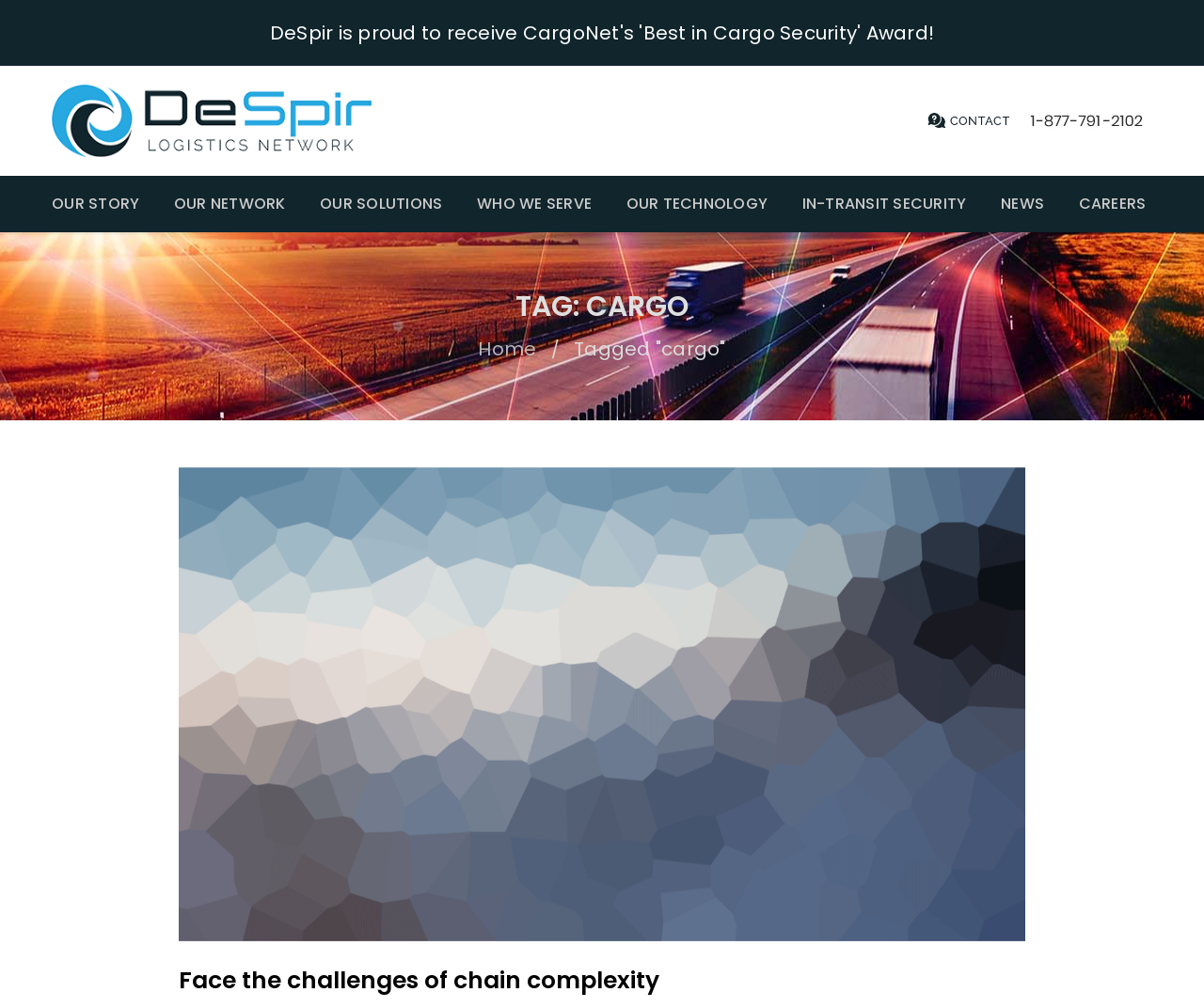Please identify the bounding box coordinates of the element that needs to be clicked to perform the following instruction: "explore news about cargo".

[0.831, 0.174, 0.867, 0.23]